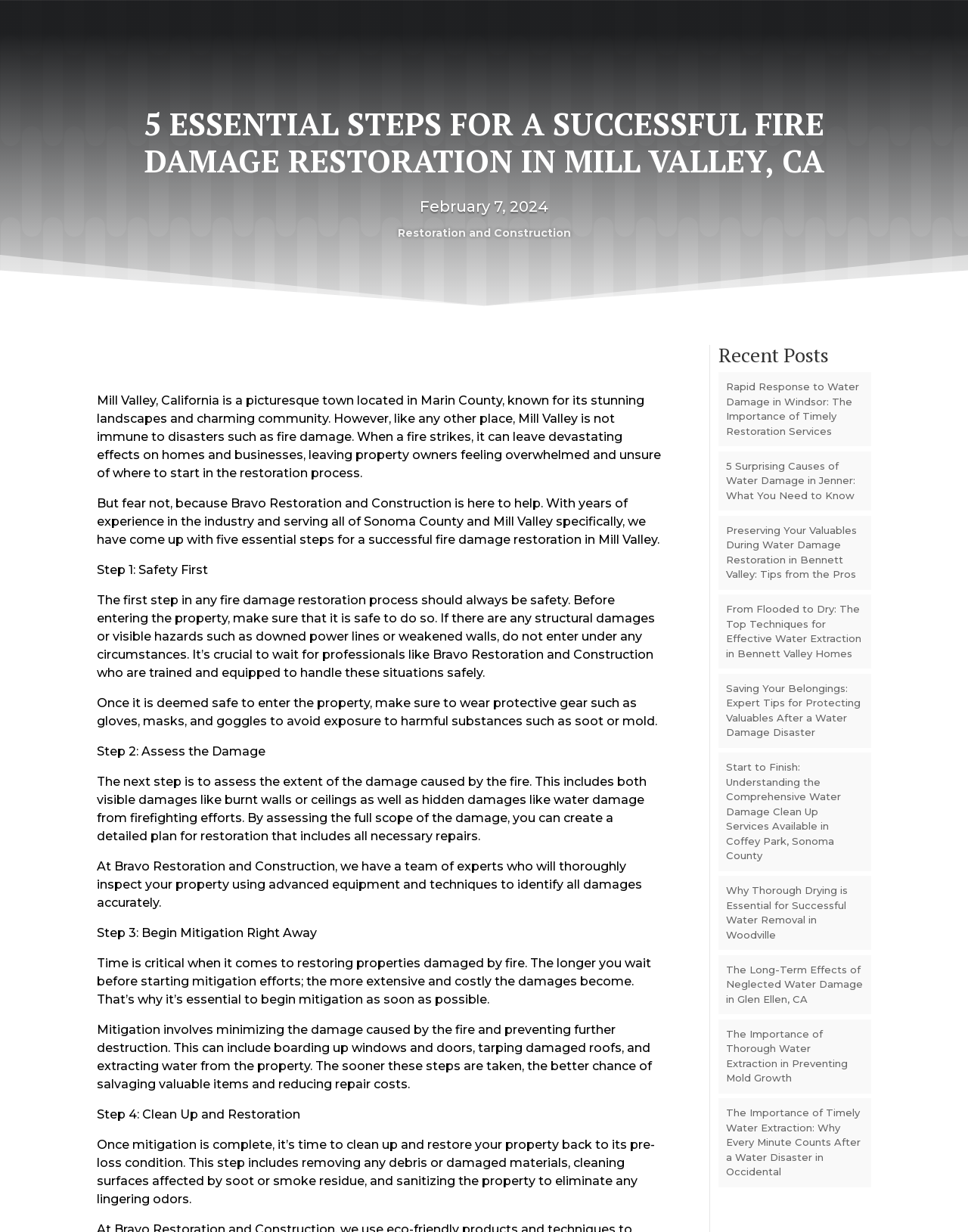What is the first step in the fire damage restoration process?
Please give a well-detailed answer to the question.

According to the webpage, the first step in the fire damage restoration process is 'Safety First', which involves ensuring the property is safe to enter and wearing protective gear to avoid exposure to harmful substances.